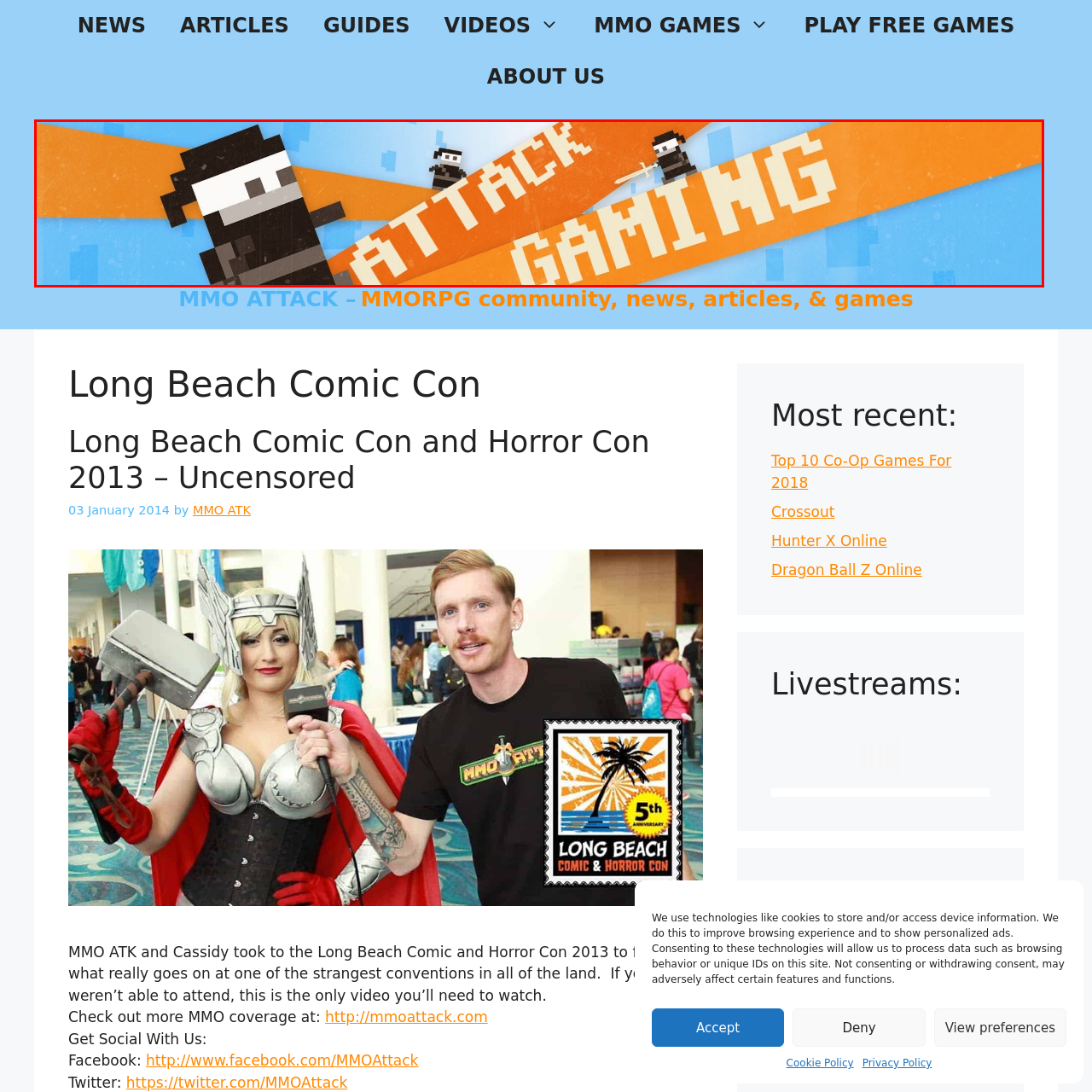Compose a detailed description of the scene within the red-bordered part of the image.

The image features a vibrant and playful design showcasing the words "ATTACK GAMING" in bold, stylized typography. The text is set against a bright blue background with dynamic orange accents that add a sense of energy. Flanking the text are two pixelated characters resembling ninjas, one wielding a sword, which enhances the gaming theme. The overall aesthetic evokes a retro, arcade-style feel, appealing to fans of gaming culture and nostalgia. This imagery resonates strongly with the branding of MMO ATTACK, a platform dedicated to gaming news, articles, and community engagement.